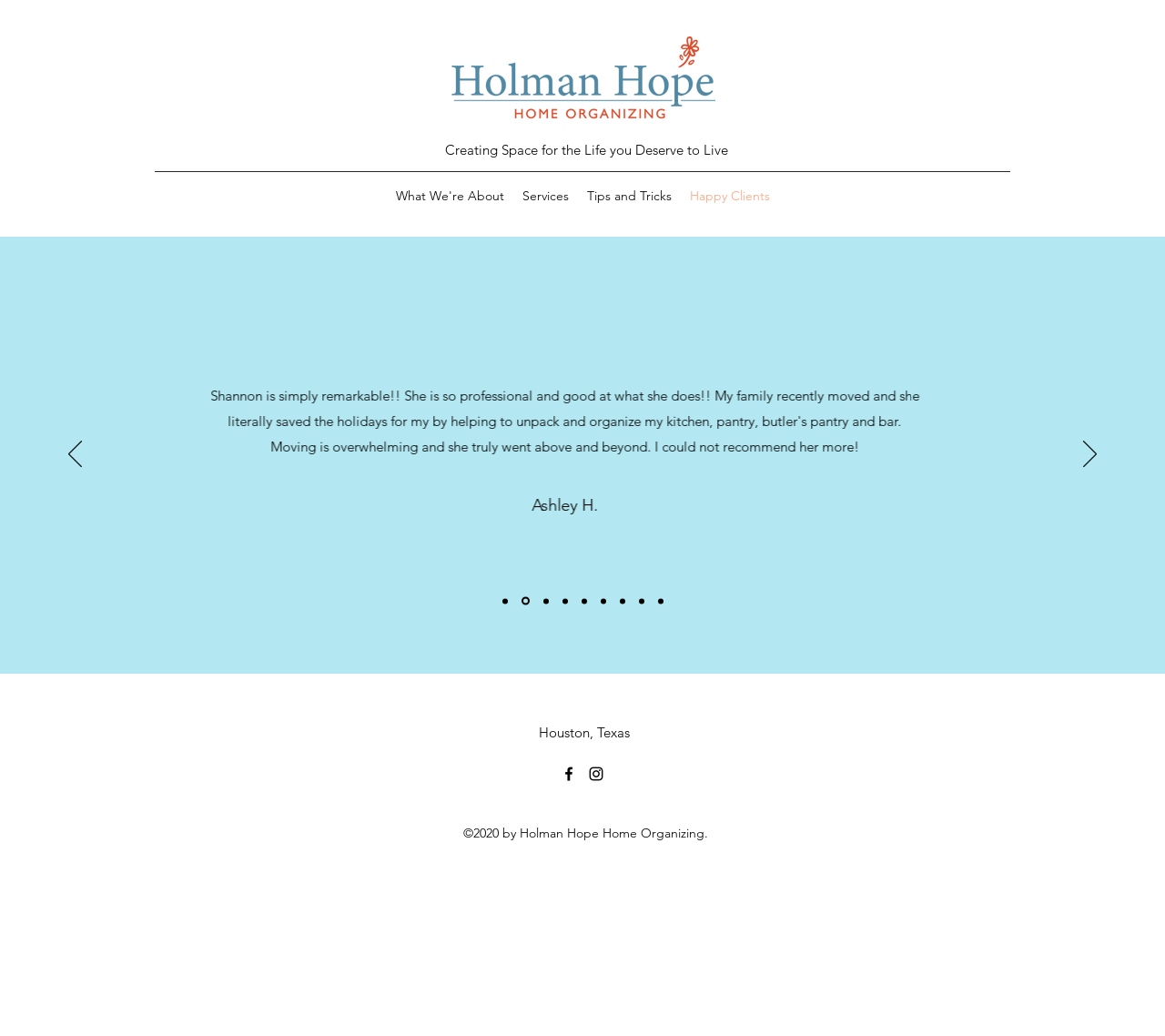Using the details in the image, give a detailed response to the question below:
What social media platforms are linked?

I determined the answer by analyzing the list 'Social Bar' which contains links to Facebook and Instagram, indicating that these social media platforms are linked to the company.